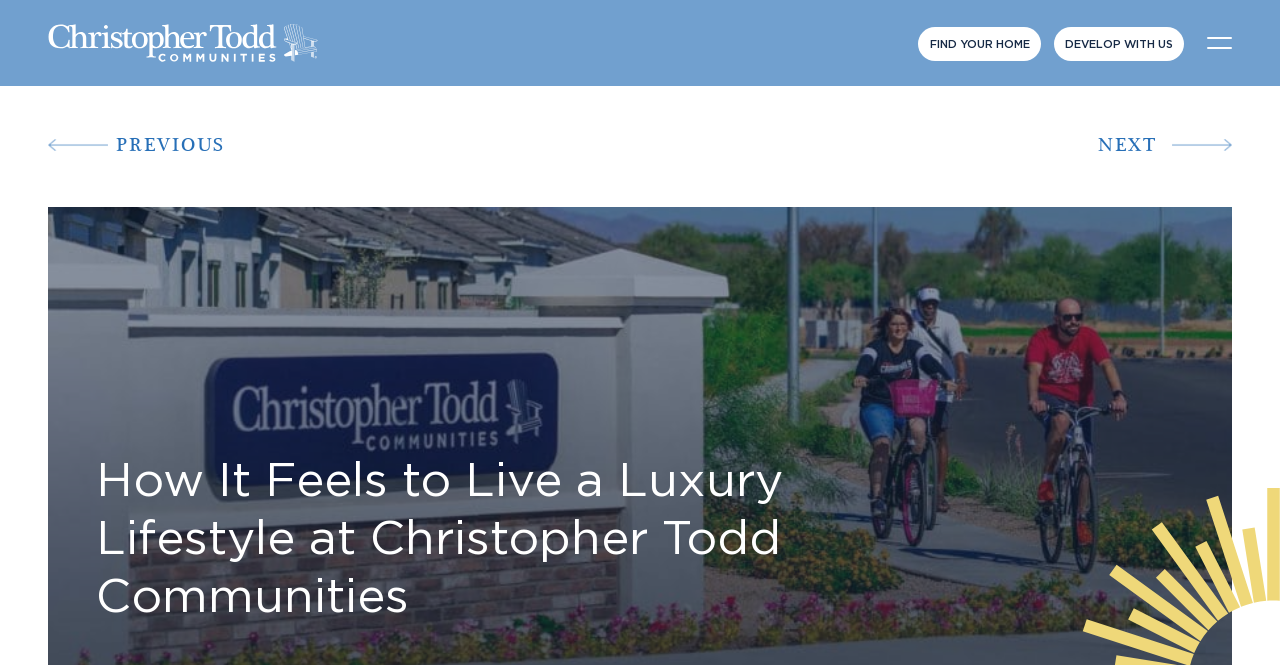Identify the bounding box coordinates of the element that should be clicked to fulfill this task: "Find your home". The coordinates should be provided as four float numbers between 0 and 1, i.e., [left, top, right, bottom].

[0.718, 0.04, 0.813, 0.091]